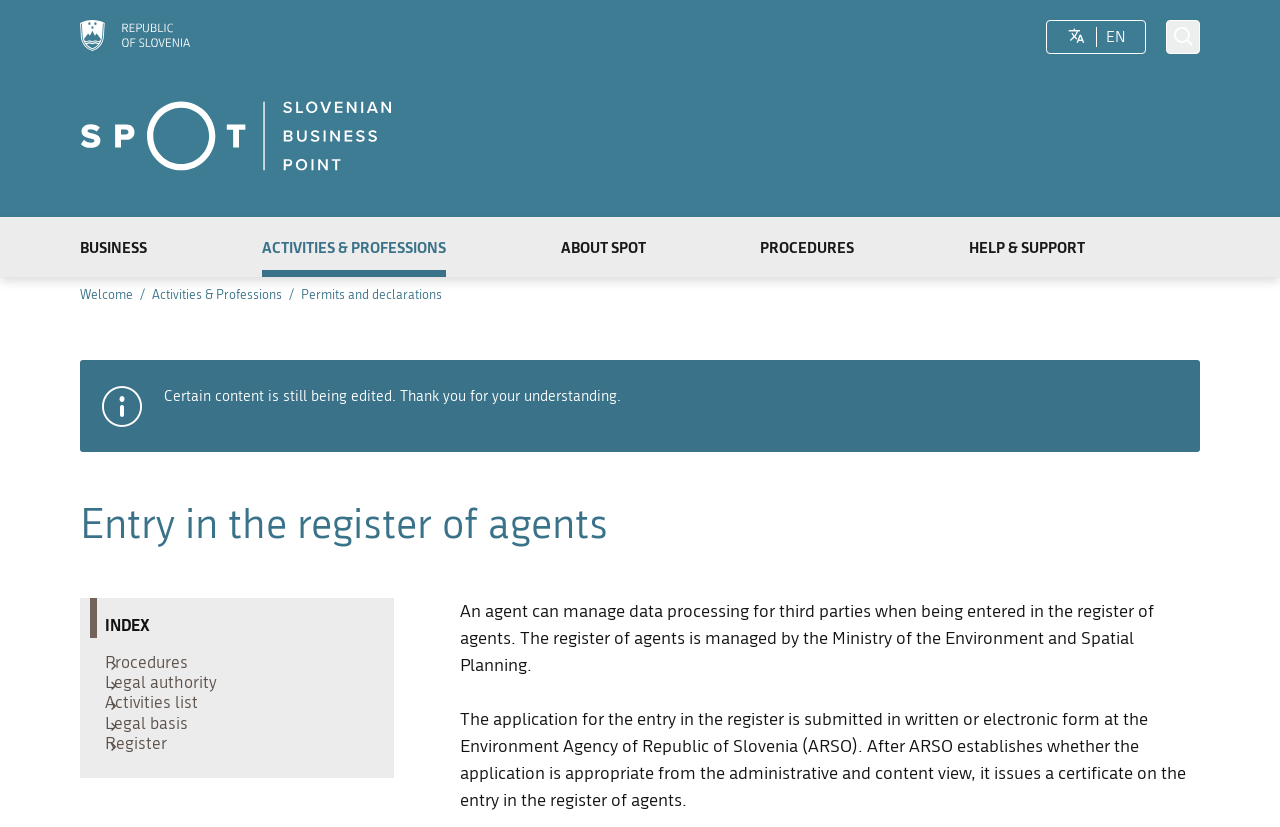Please determine the bounding box coordinates of the element to click in order to execute the following instruction: "Open search". The coordinates should be four float numbers between 0 and 1, specified as [left, top, right, bottom].

[0.911, 0.025, 0.938, 0.066]